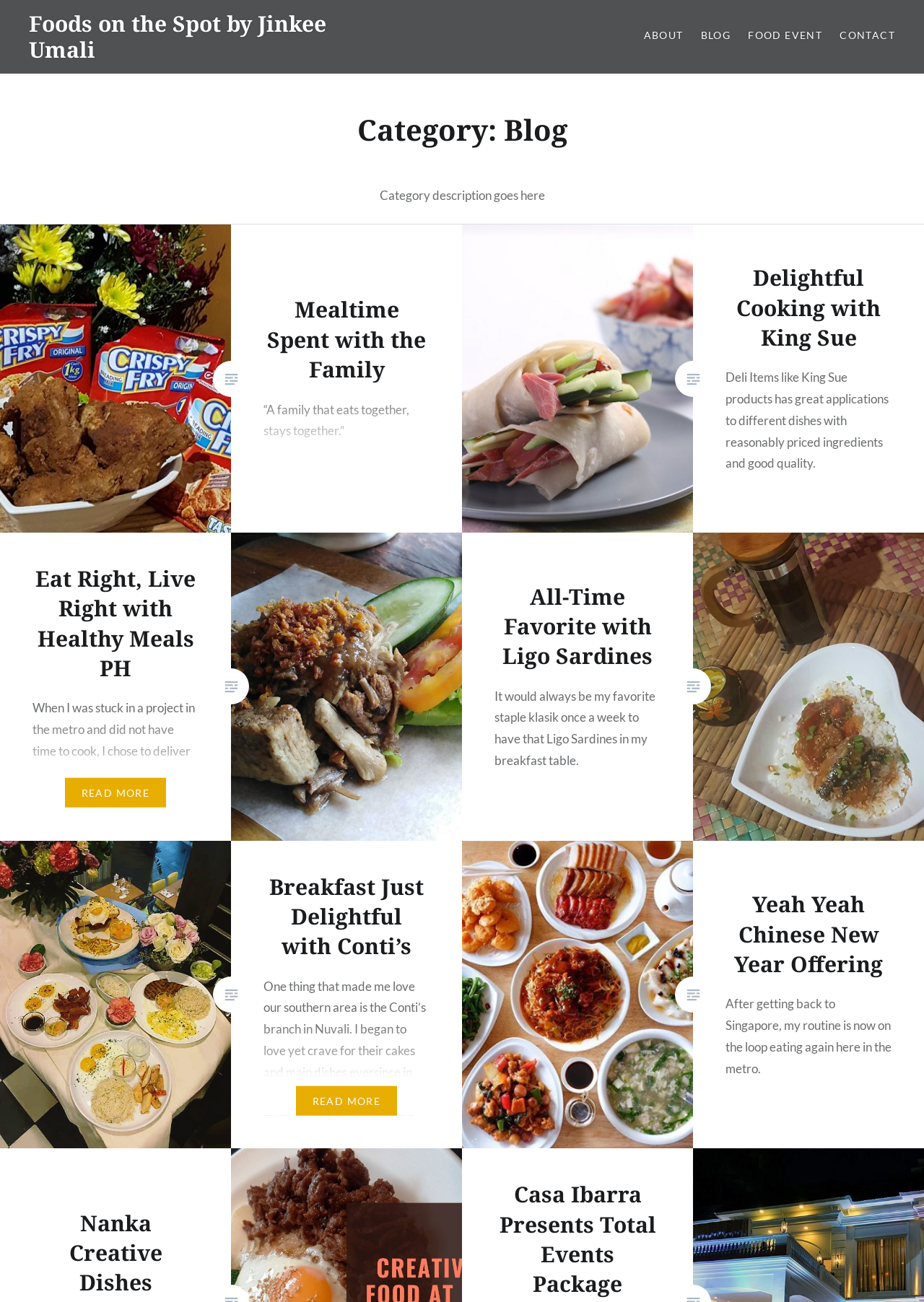Give a concise answer using one word or a phrase to the following question:
What is the title of the first article?

Mealtime Spent with the Family